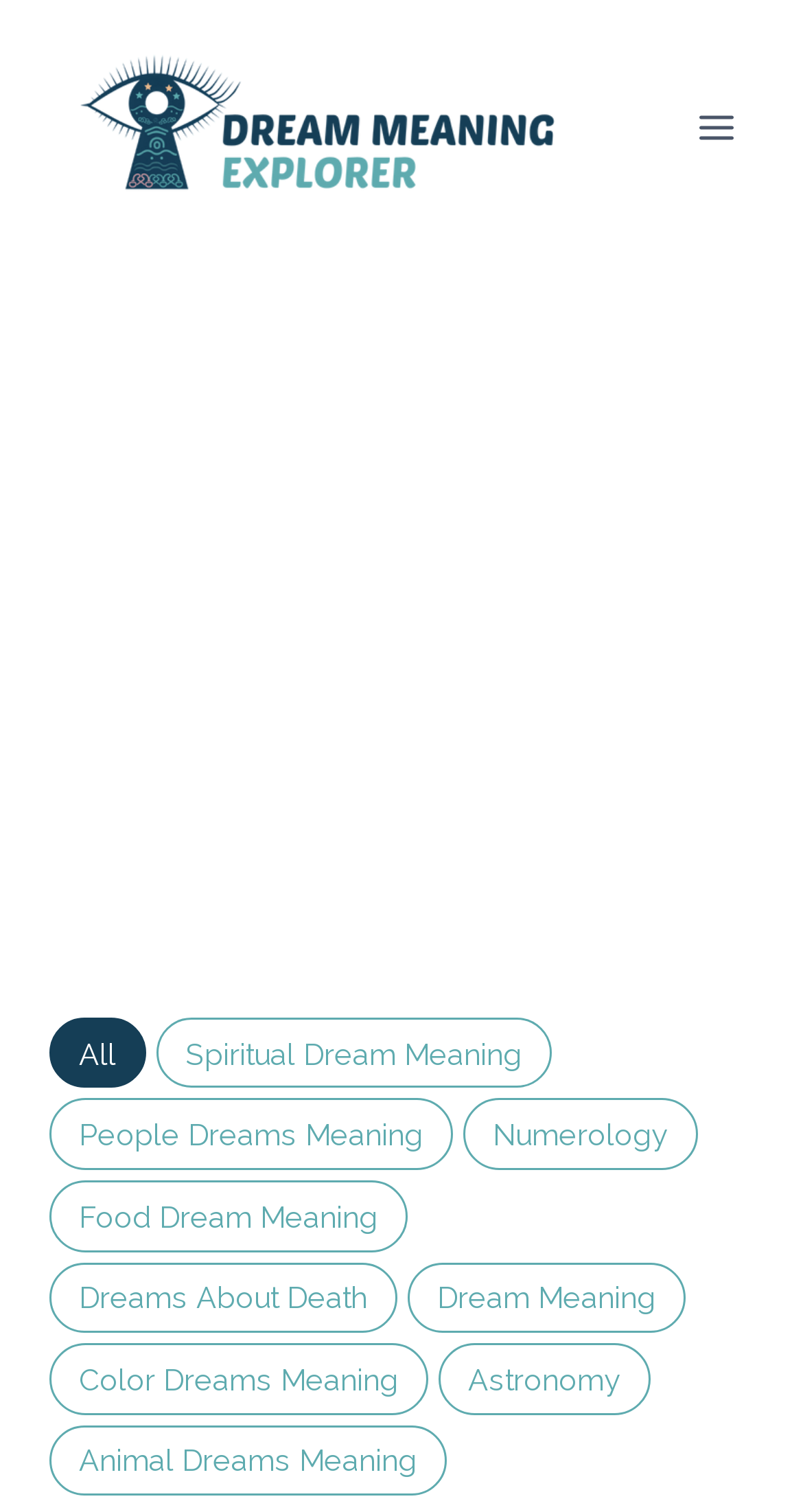Locate the bounding box coordinates of the clickable area needed to fulfill the instruction: "Open the menu".

[0.844, 0.064, 0.938, 0.106]